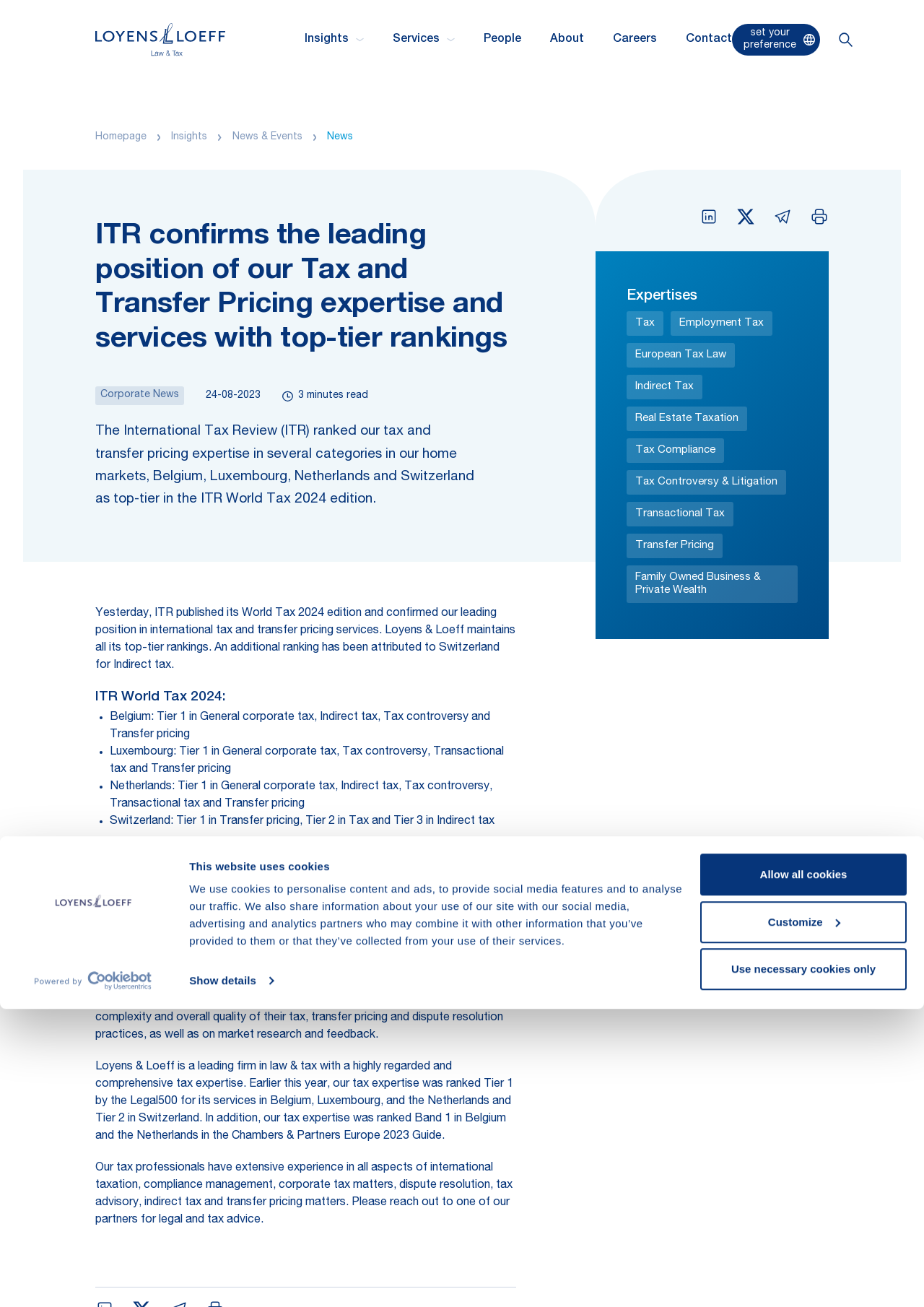Please find the main title text of this webpage.

ITR confirms the leading position of our Tax and Transfer Pricing expertise and services with top-tier rankings